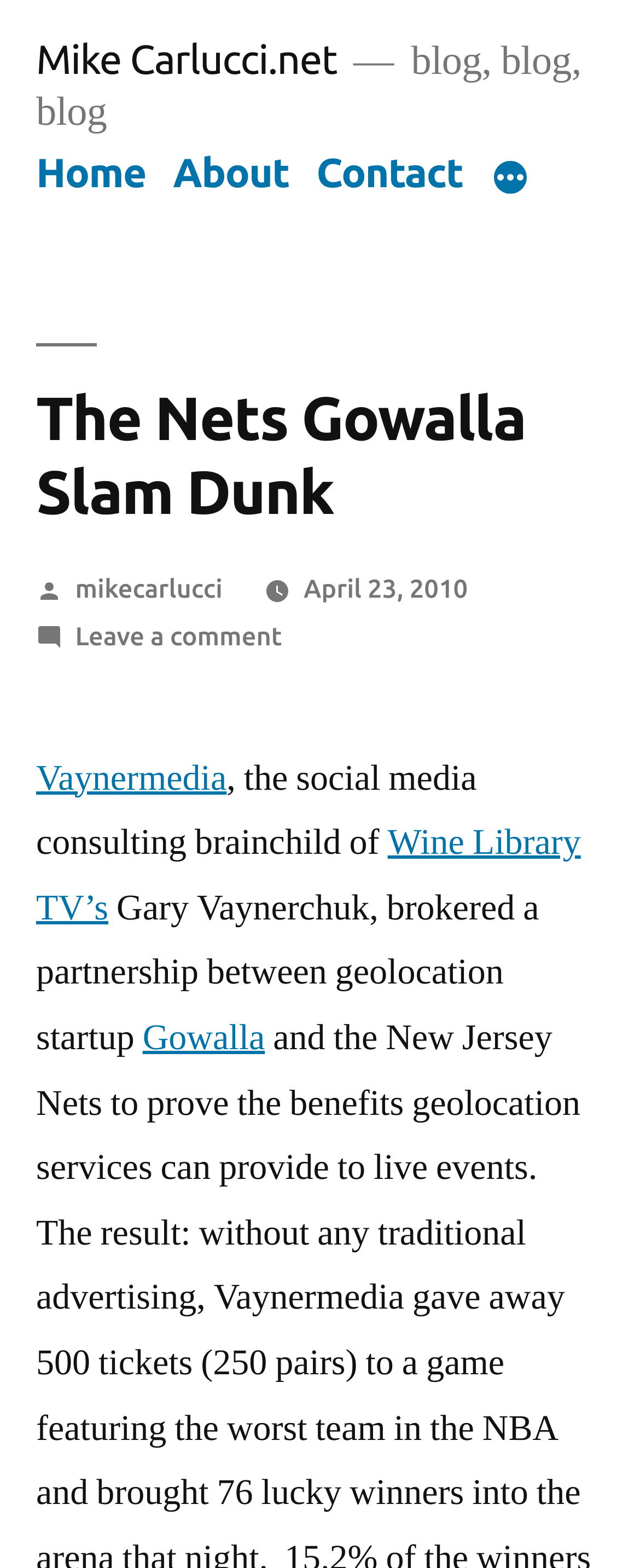Provide the bounding box coordinates of the UI element this sentence describes: "Wine Library TV’s".

[0.056, 0.523, 0.907, 0.594]